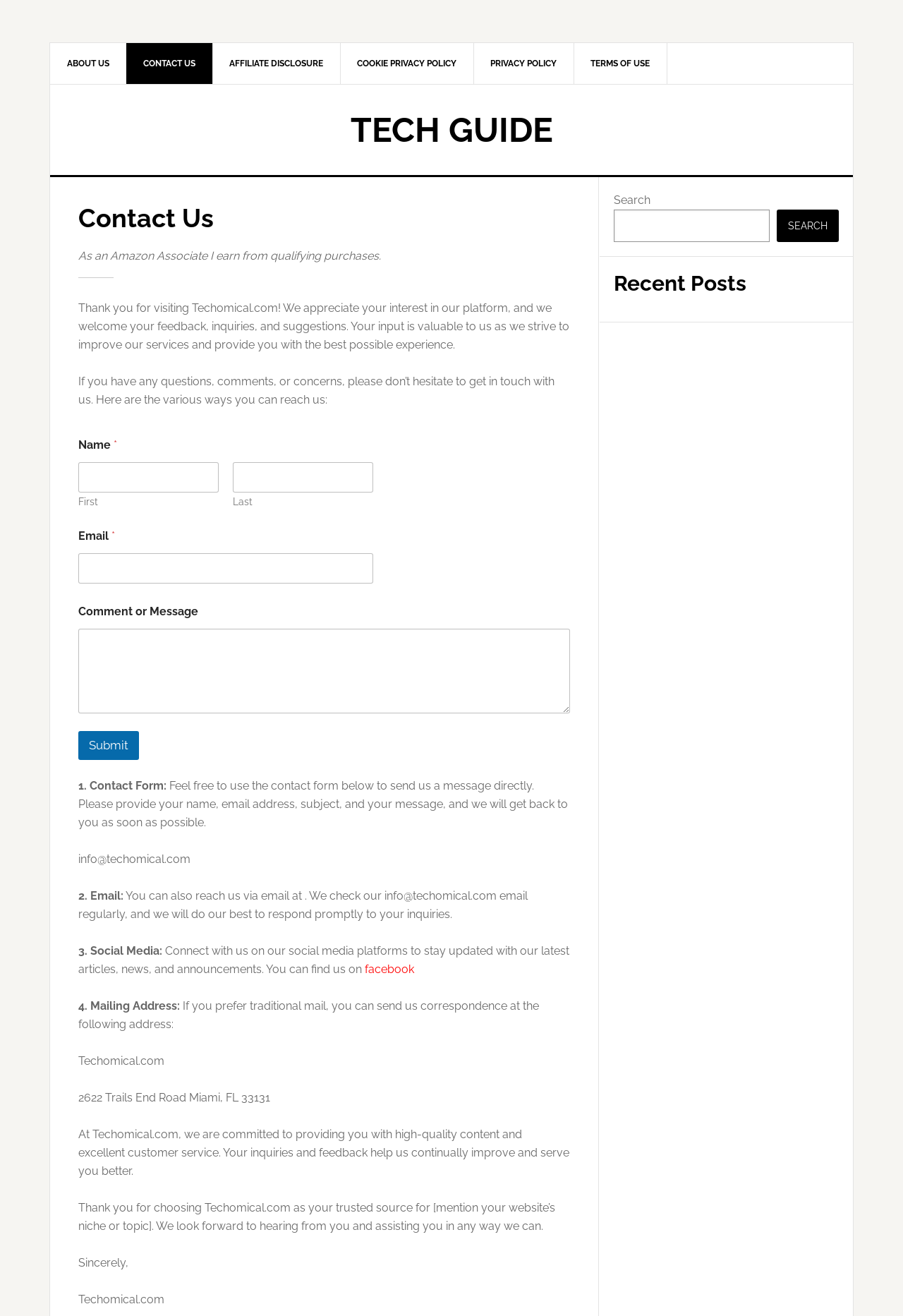Please find the bounding box coordinates of the element's region to be clicked to carry out this instruction: "Click the ABOUT US link".

[0.055, 0.033, 0.141, 0.064]